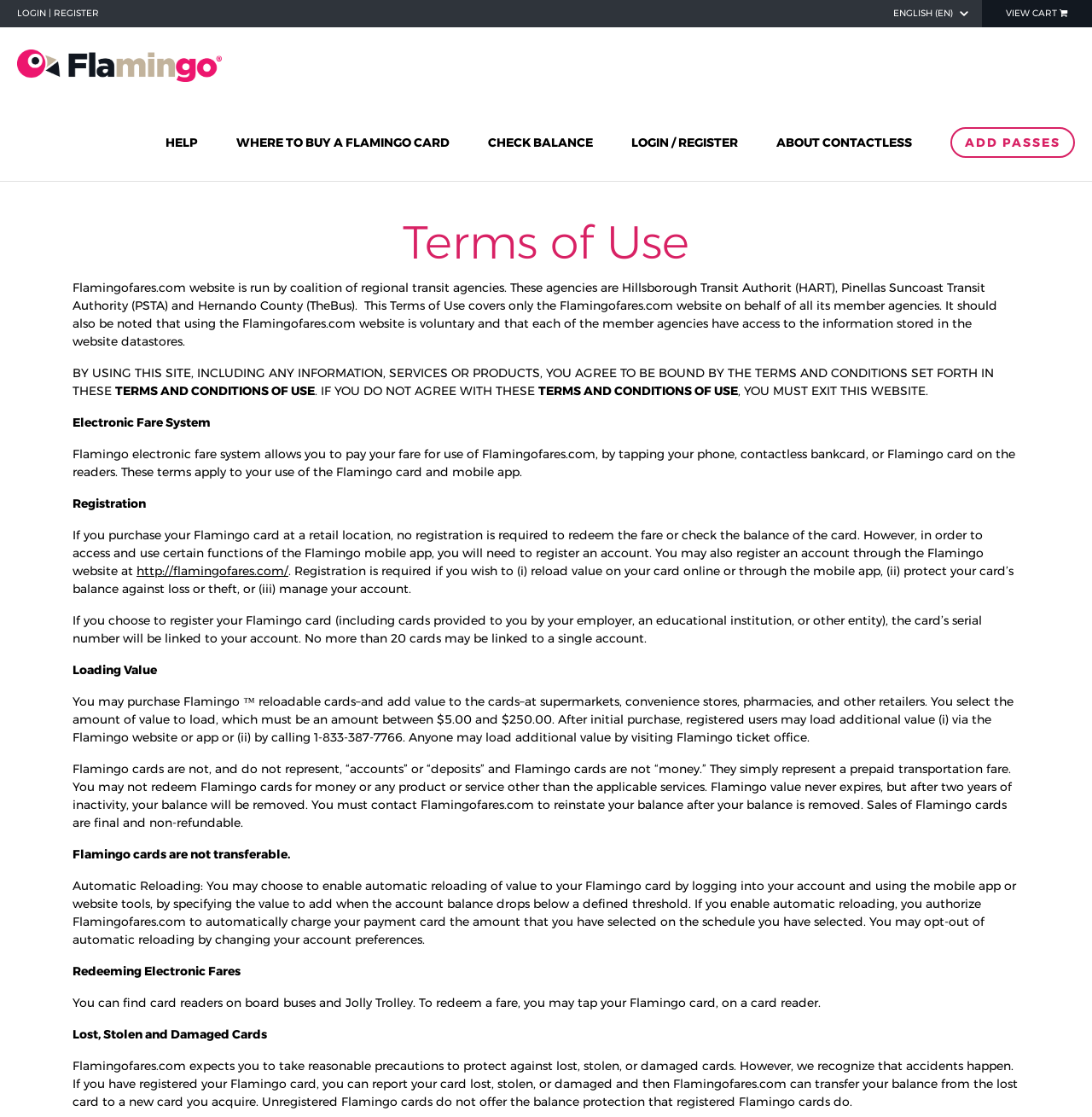Consider the image and give a detailed and elaborate answer to the question: 
How many cards can be linked to a single account?

According to the webpage, if you choose to register your Flamingo card, the card's serial number will be linked to your account, and no more than 20 cards may be linked to a single account.